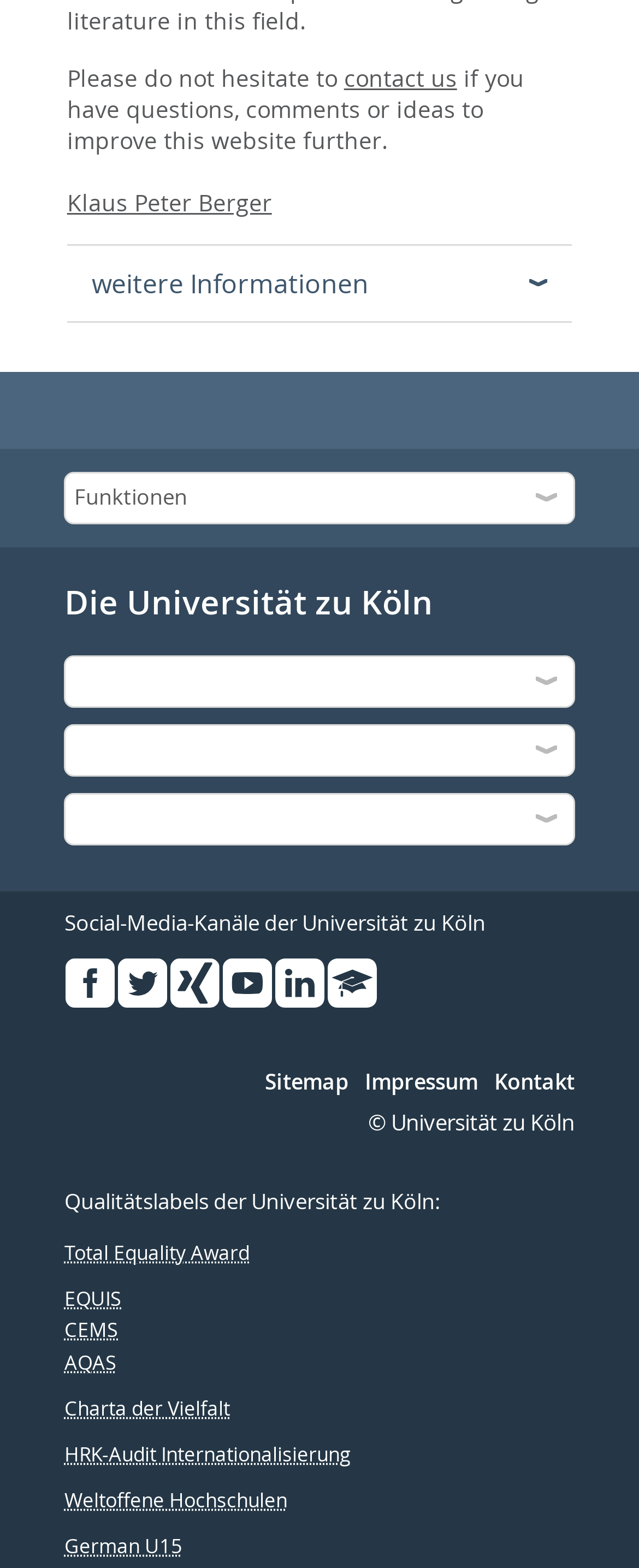With reference to the screenshot, provide a detailed response to the question below:
What is the name of the first quality label?

The quality labels are listed under the heading 'Qualitätslabels der Universität zu Köln'. The first label is 'Total Equality Award', which is linked to a webpage with more information.